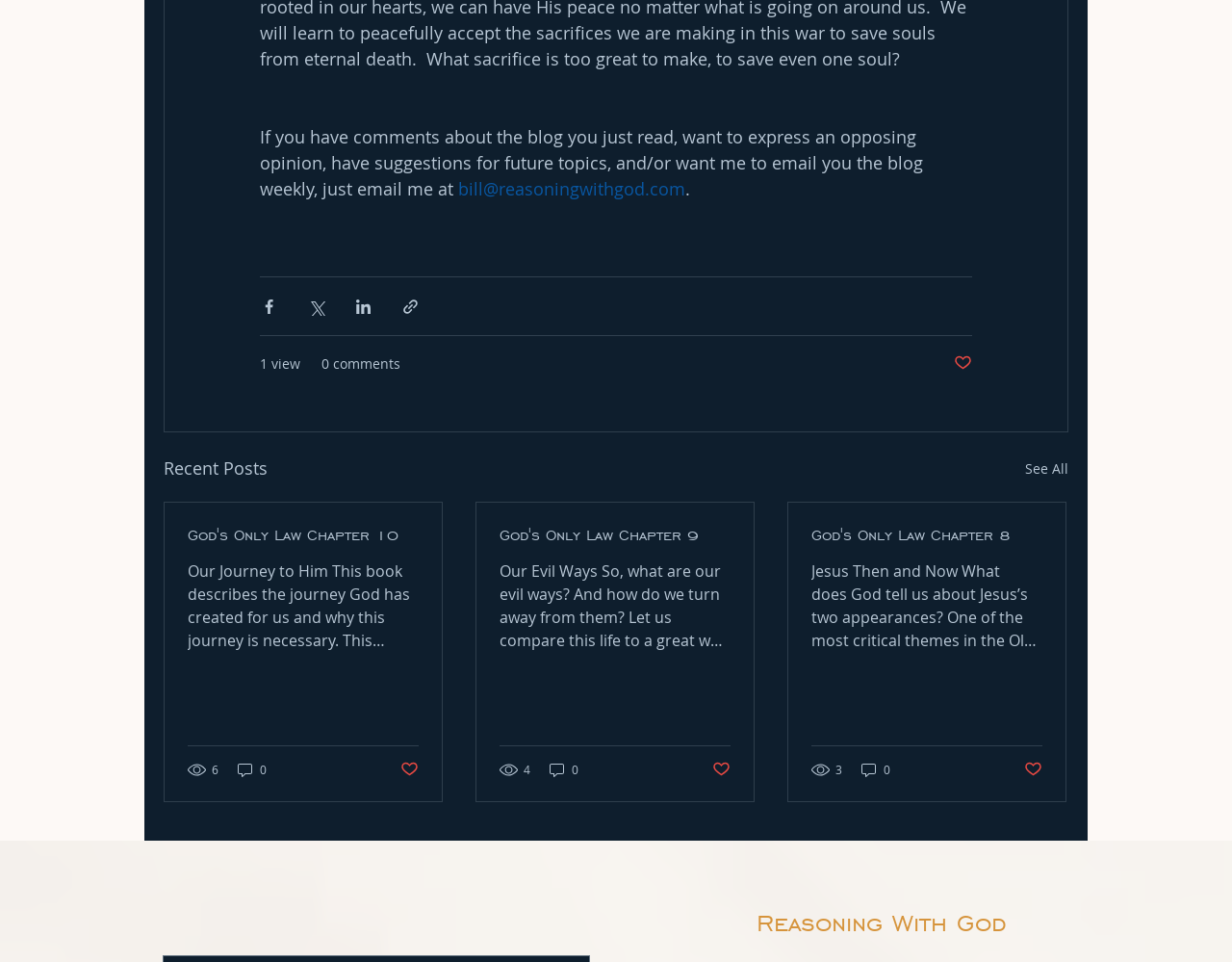What is the purpose of the buttons with Facebook, Twitter, and LinkedIn icons?
Based on the screenshot, give a detailed explanation to answer the question.

The buttons with Facebook, Twitter, and LinkedIn icons are likely used to share the content of the page on social media platforms, as they are commonly used for sharing purposes.